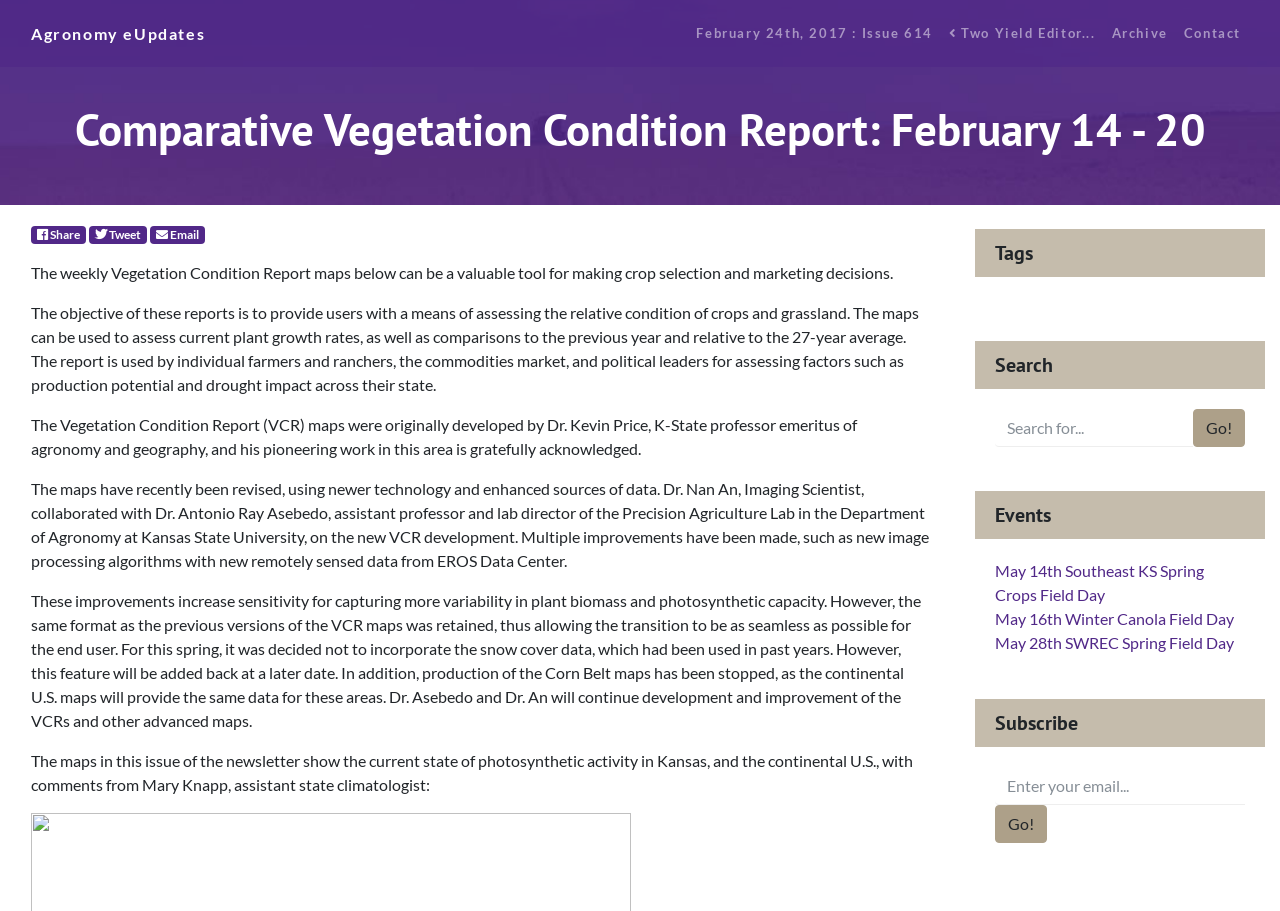Locate the bounding box coordinates of the region to be clicked to comply with the following instruction: "Subscribe to the newsletter". The coordinates must be four float numbers between 0 and 1, in the form [left, top, right, bottom].

[0.777, 0.842, 0.973, 0.883]